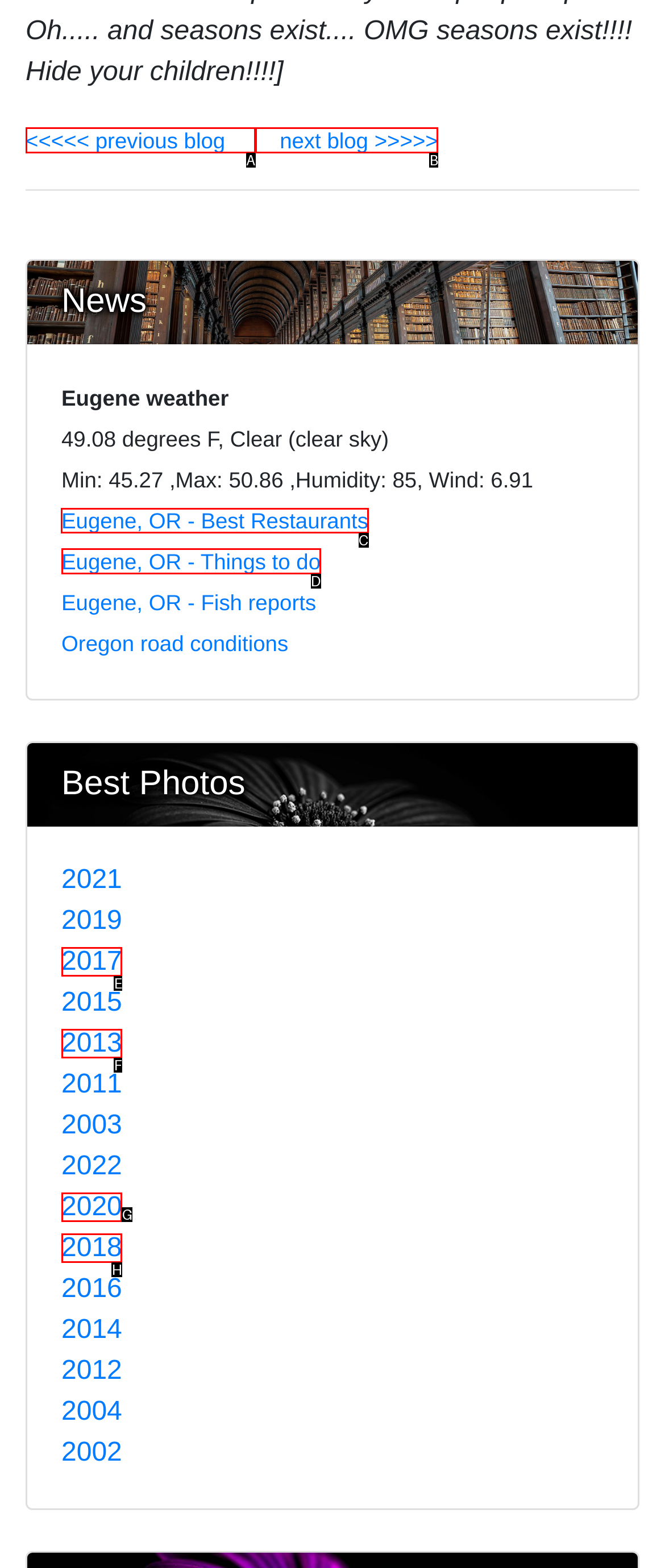Point out the UI element to be clicked for this instruction: Learn about 'Touch Math'. Provide the answer as the letter of the chosen element.

None